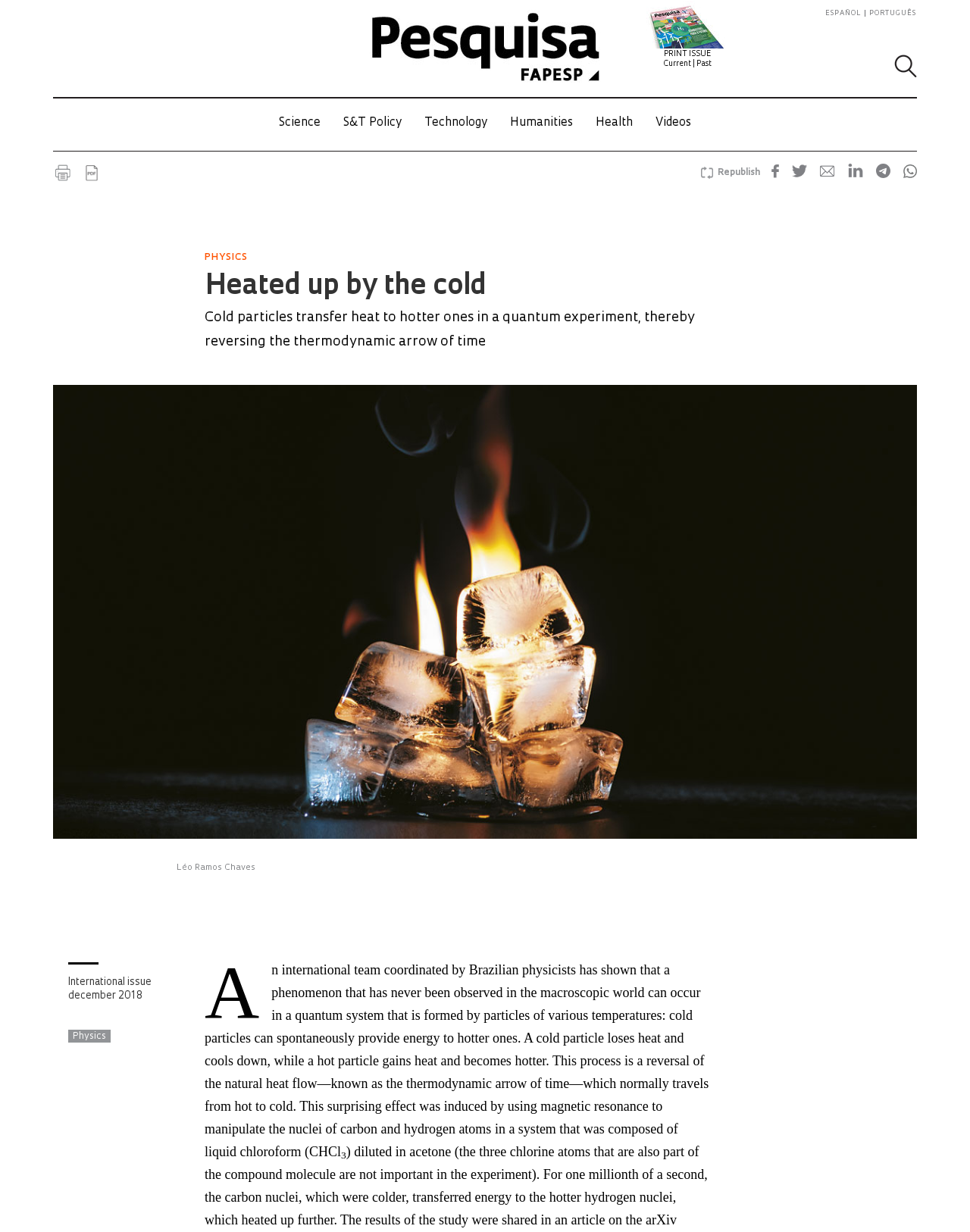Identify the bounding box of the UI element that matches this description: "Technology".

[0.438, 0.095, 0.502, 0.105]